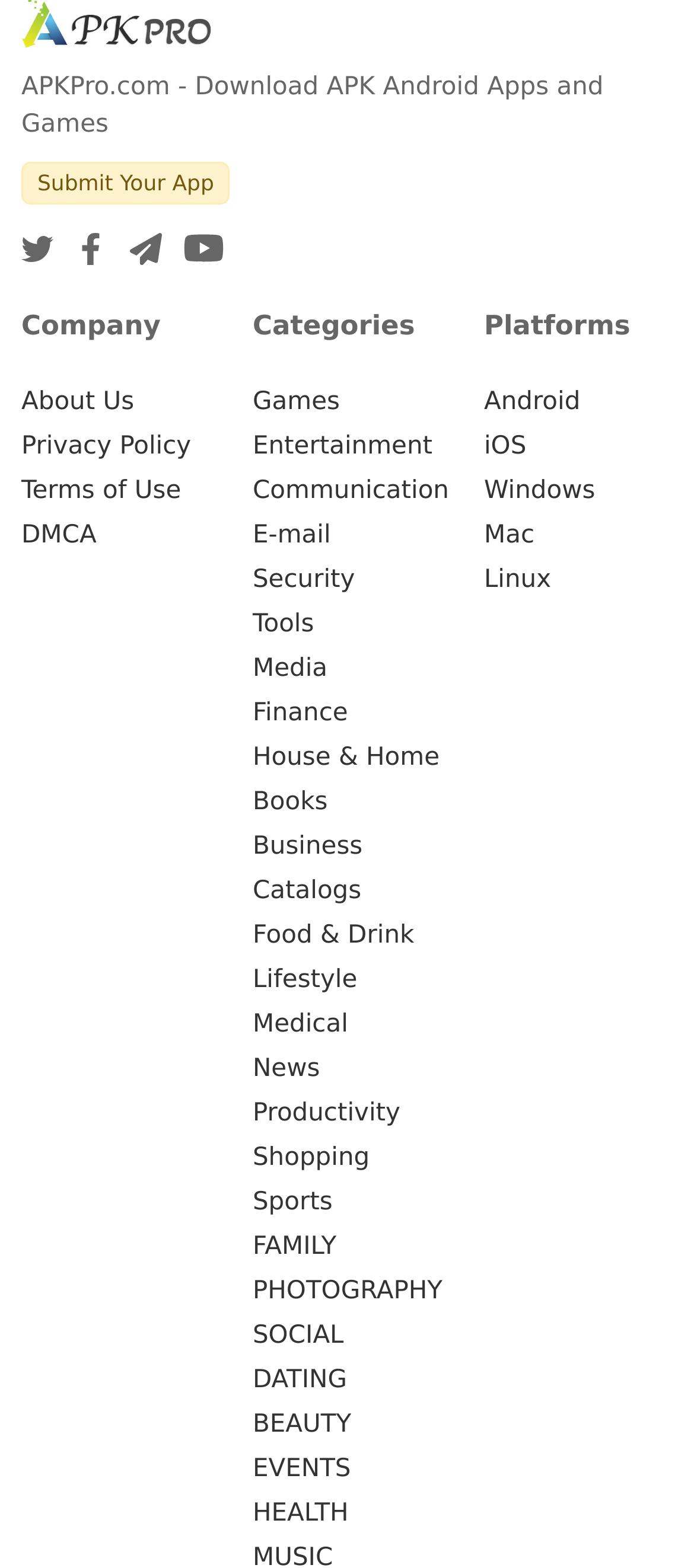Please find the bounding box coordinates for the clickable element needed to perform this instruction: "Visit Twitter page".

[0.031, 0.145, 0.077, 0.163]